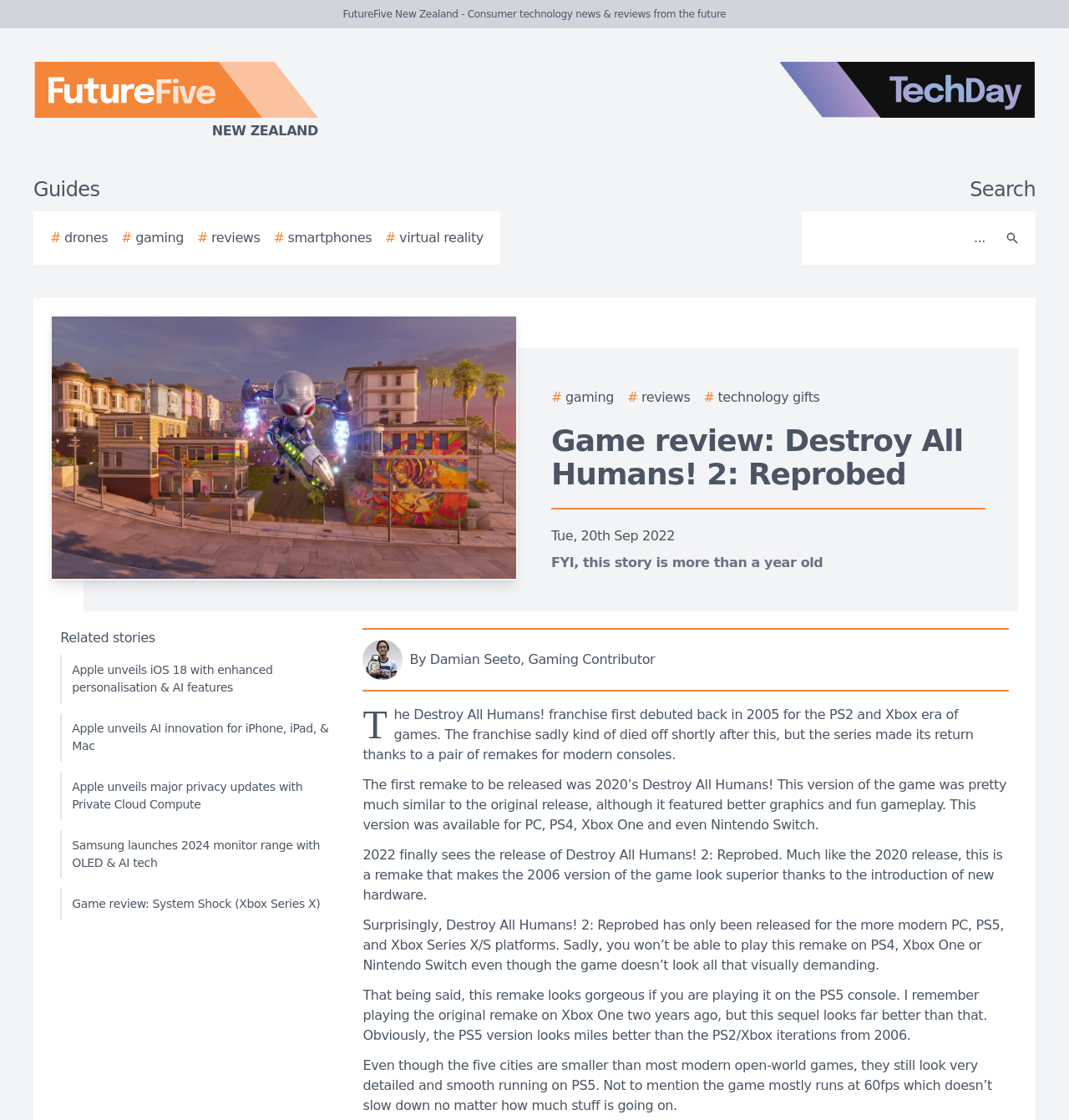Using the details from the image, please elaborate on the following question: What is the name of the game being reviewed?

The question asks for the name of the game being reviewed, which can be found in the heading of the webpage, 'Game review: Destroy All Humans! 2: Reprobed'. This heading is located at the top of the webpage and is the main title of the review.